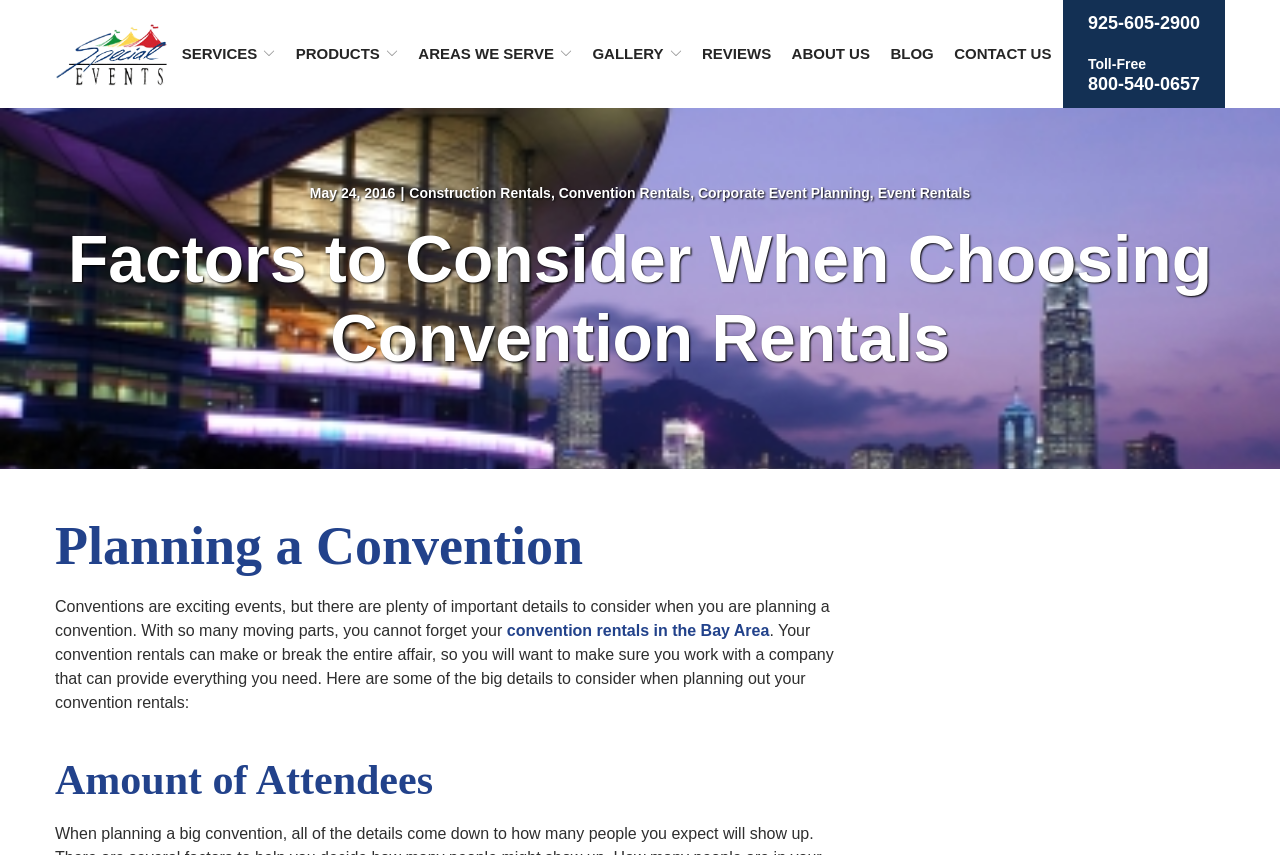Can you pinpoint the bounding box coordinates for the clickable element required for this instruction: "Call the phone number 925-605-2900"? The coordinates should be four float numbers between 0 and 1, i.e., [left, top, right, bottom].

[0.83, 0.0, 0.957, 0.055]